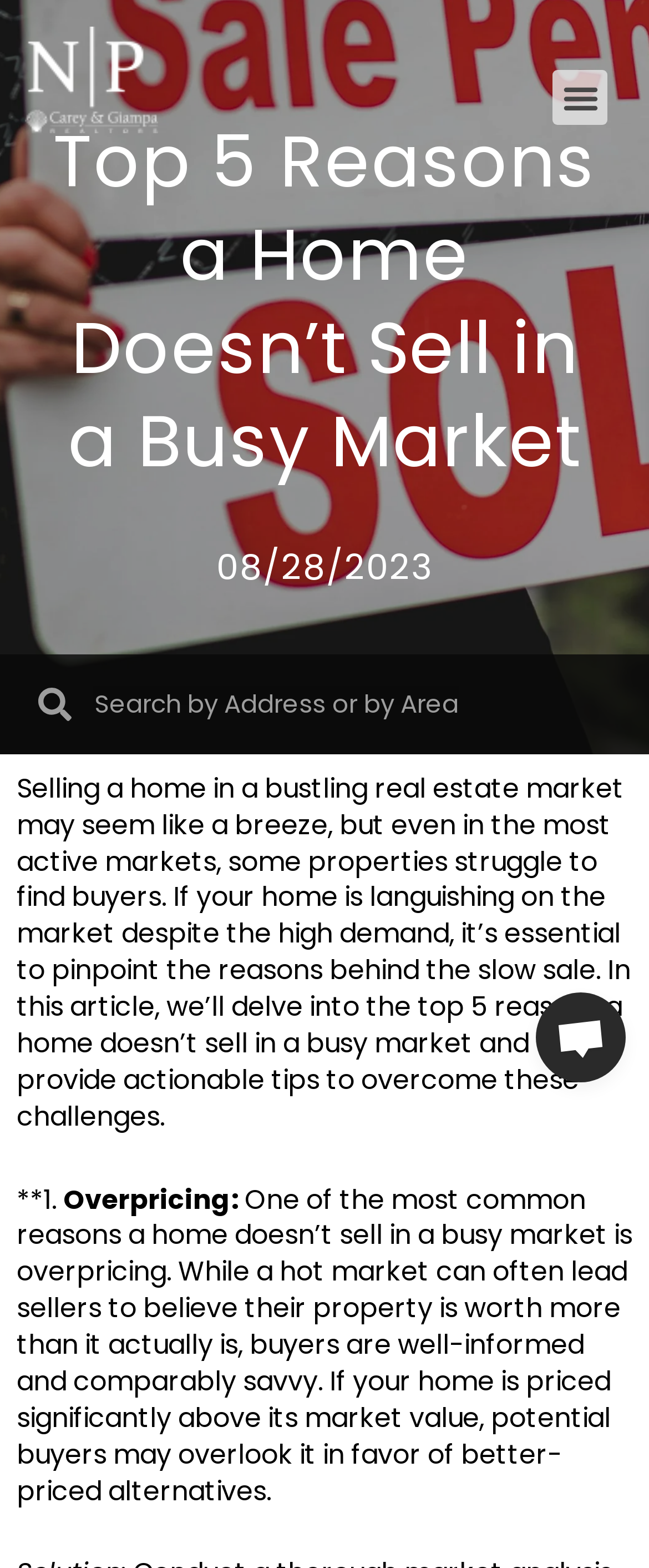What is the logo image filename?
Based on the image, give a one-word or short phrase answer.

NP_new_logo.png